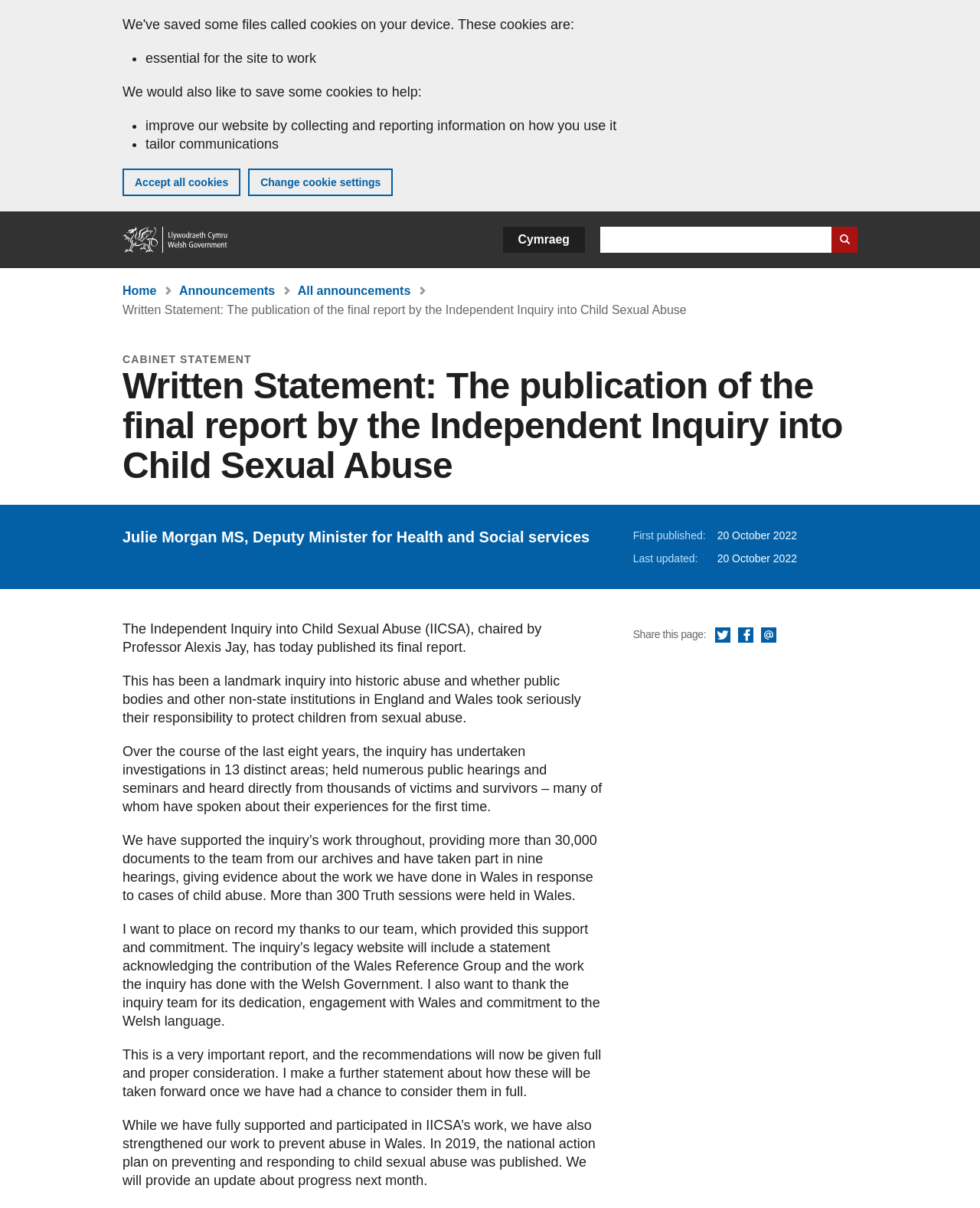Find the bounding box coordinates of the UI element according to this description: "value="Search website"".

[0.848, 0.188, 0.875, 0.209]